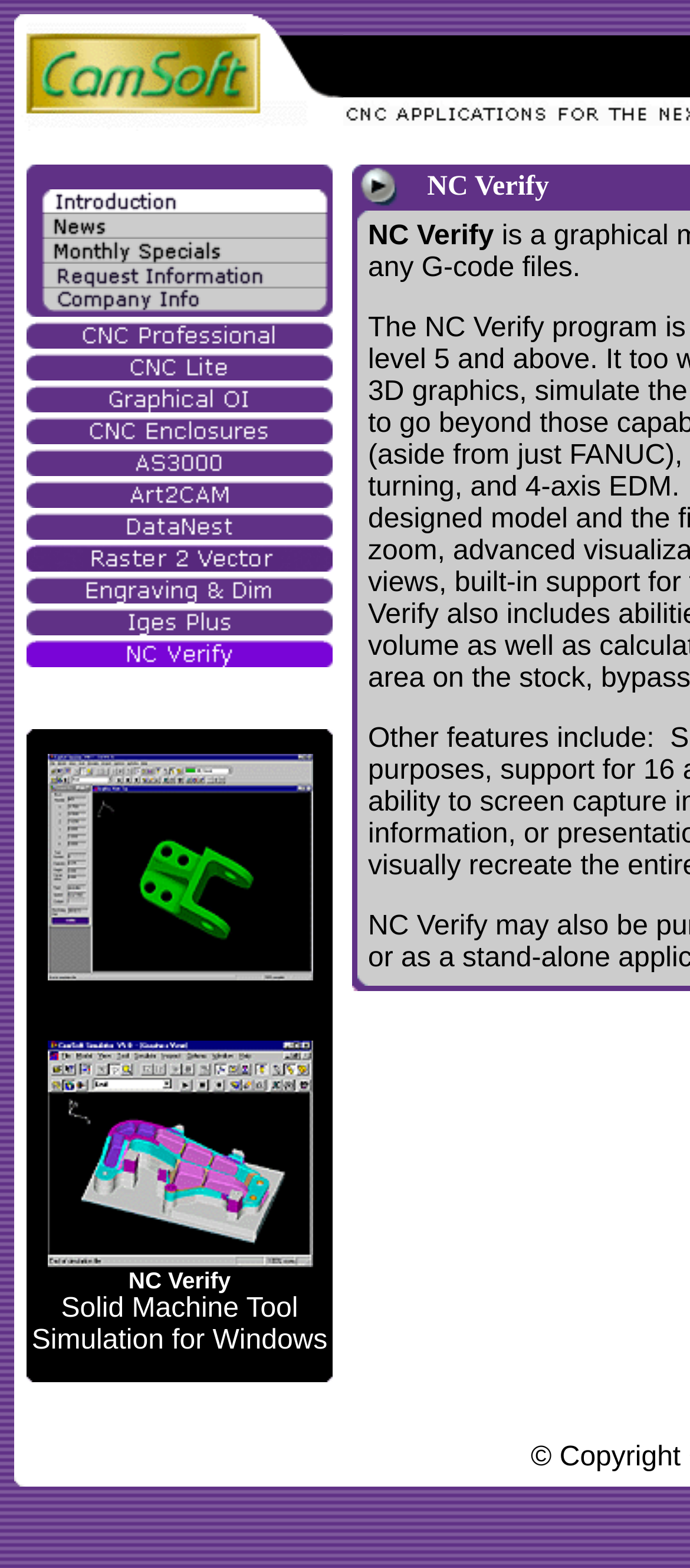Find the bounding box coordinates of the area that needs to be clicked in order to achieve the following instruction: "Click the Request Information link". The coordinates should be specified as four float numbers between 0 and 1, i.e., [left, top, right, bottom].

[0.038, 0.169, 0.482, 0.188]